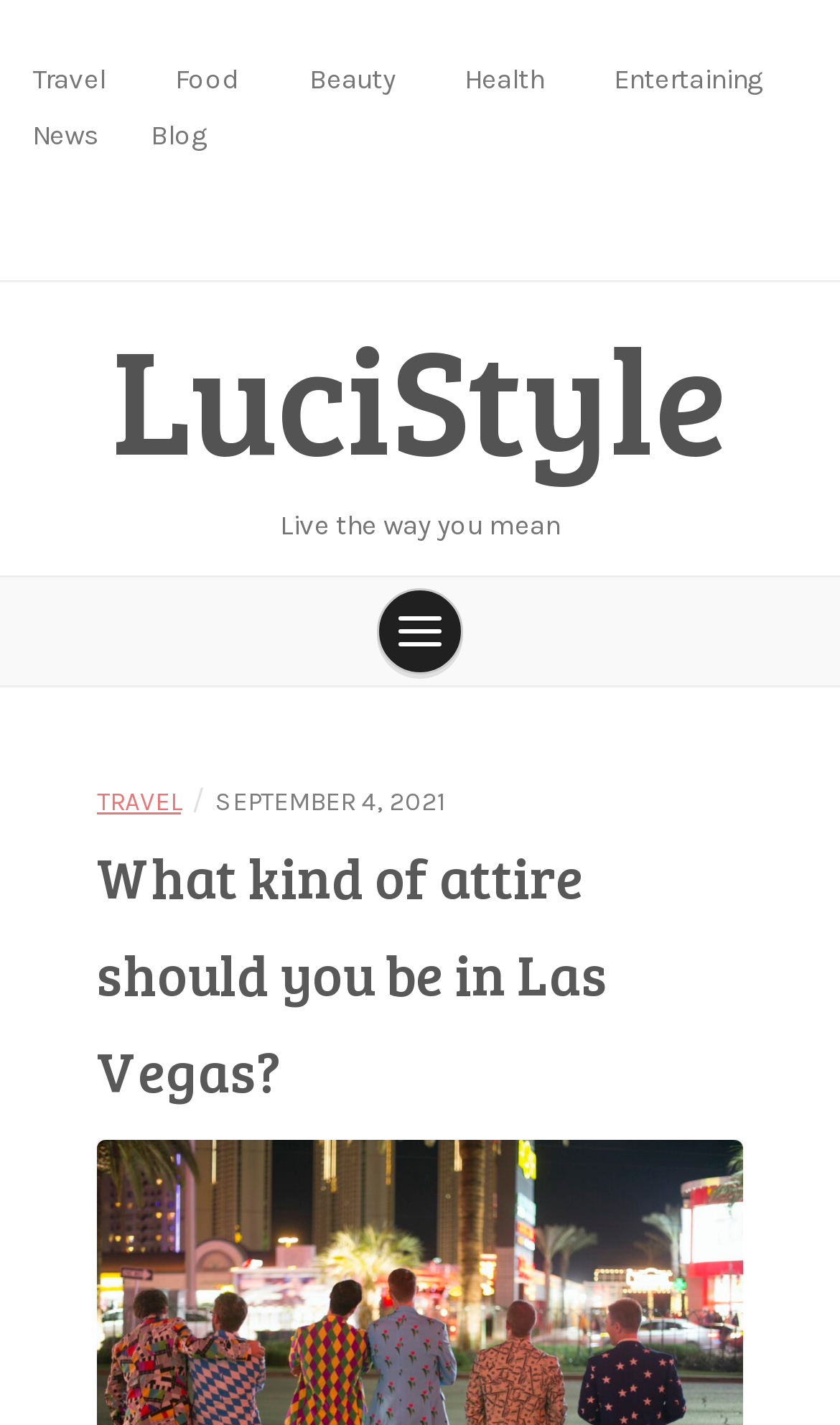What is the date of the latest article?
Based on the image, provide a one-word or brief-phrase response.

SEPTEMBER 4, 2021